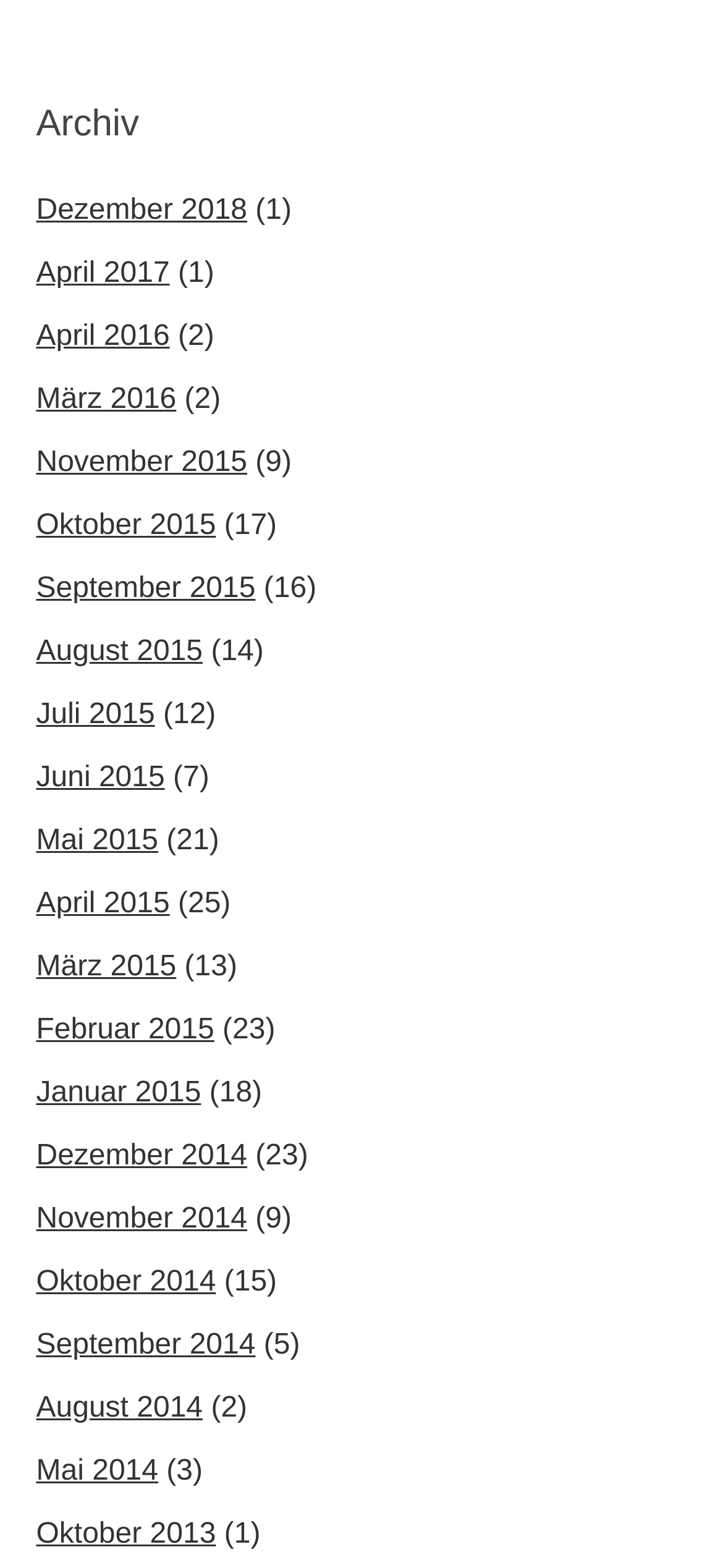Locate the bounding box coordinates of the element that should be clicked to execute the following instruction: "Click on the link to view FAQ".

None